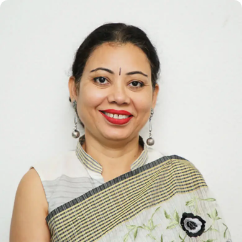Compose an extensive description of the image.

The image features Amita Bhardwaj, who holds the position of Chief Delivery Officer. She is elegantly dressed in a traditional saree, showcasing intricate floral patterns, and complemented by statement earrings. Her vibrant red lipstick and confident smile radiate warmth and professionalism. Amita's demeanor reflects her dedication and expertise in her role, likely contributing significantly to the organization’s mission and values. The background is neutral, allowing her presence to stand out, emphasizing her role as a key leader in the team.